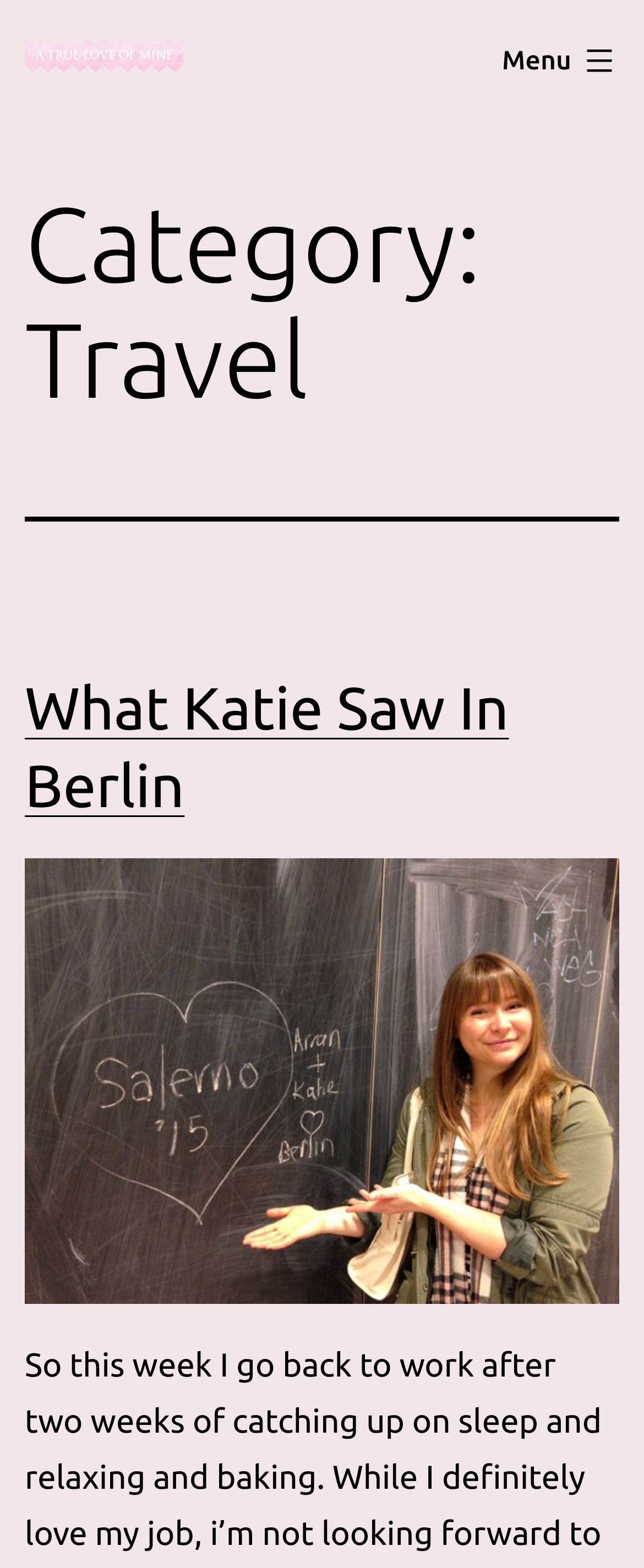Answer the following query with a single word or phrase:
What is above the blog post title?

Image